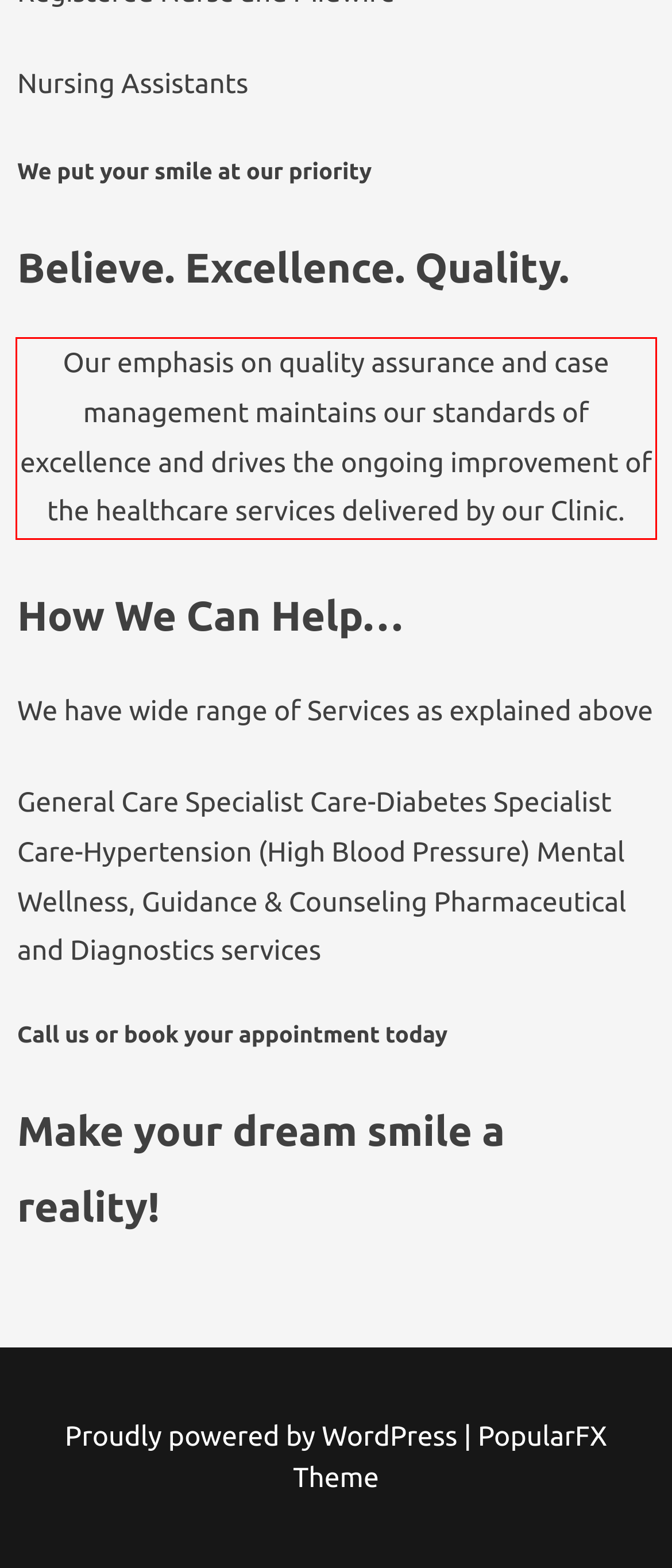Examine the webpage screenshot and use OCR to obtain the text inside the red bounding box.

Our emphasis on quality assurance and case management maintains our standards of excellence and drives the ongoing improvement of the healthcare services delivered by our Clinic.